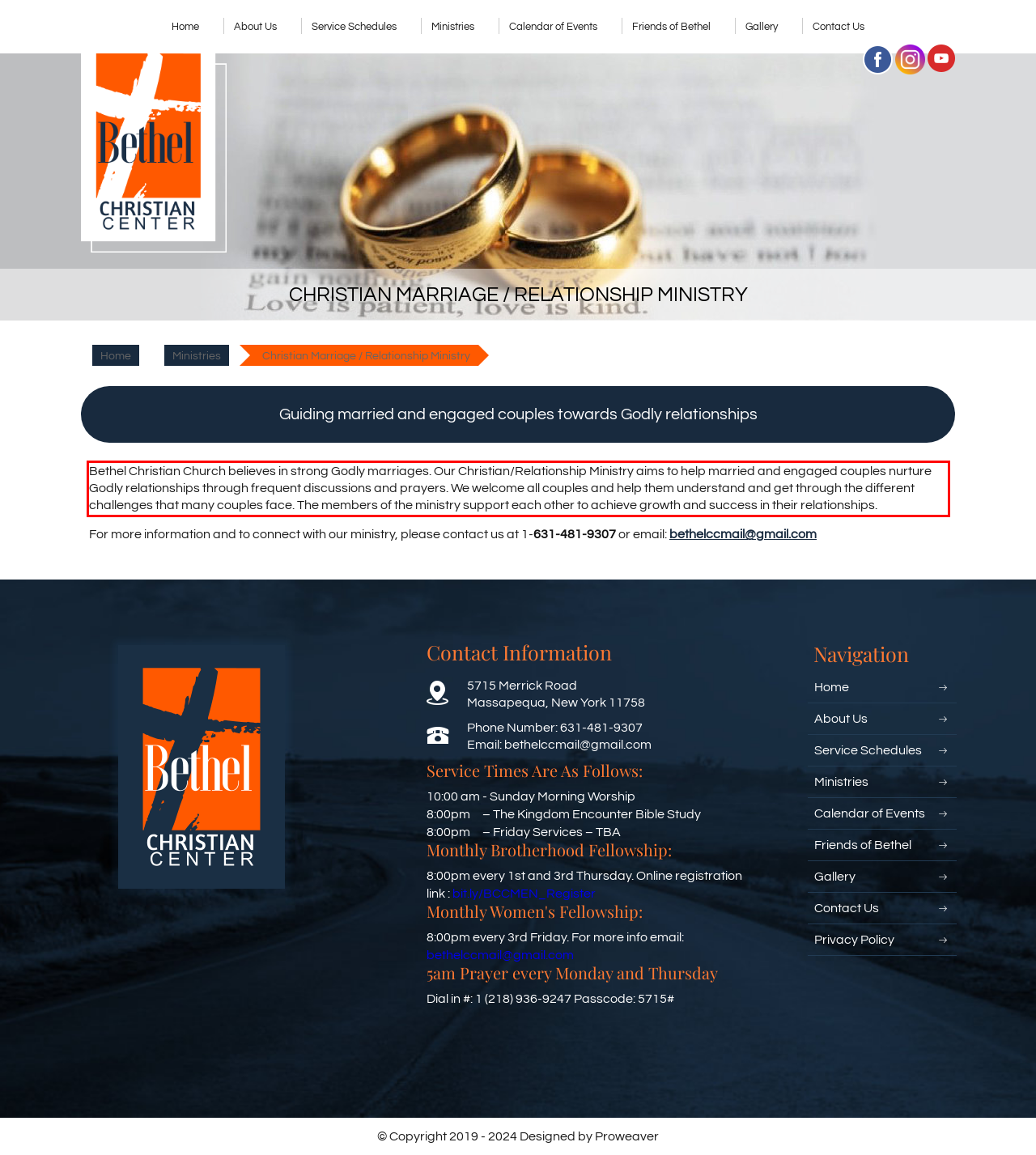Review the webpage screenshot provided, and perform OCR to extract the text from the red bounding box.

Bethel Christian Church believes in strong Godly marriages. Our Christian/Relationship Ministry aims to help married and engaged couples nurture Godly relationships through frequent discussions and prayers. We welcome all couples and help them understand and get through the different challenges that many couples face. The members of the ministry support each other to achieve growth and success in their relationships.